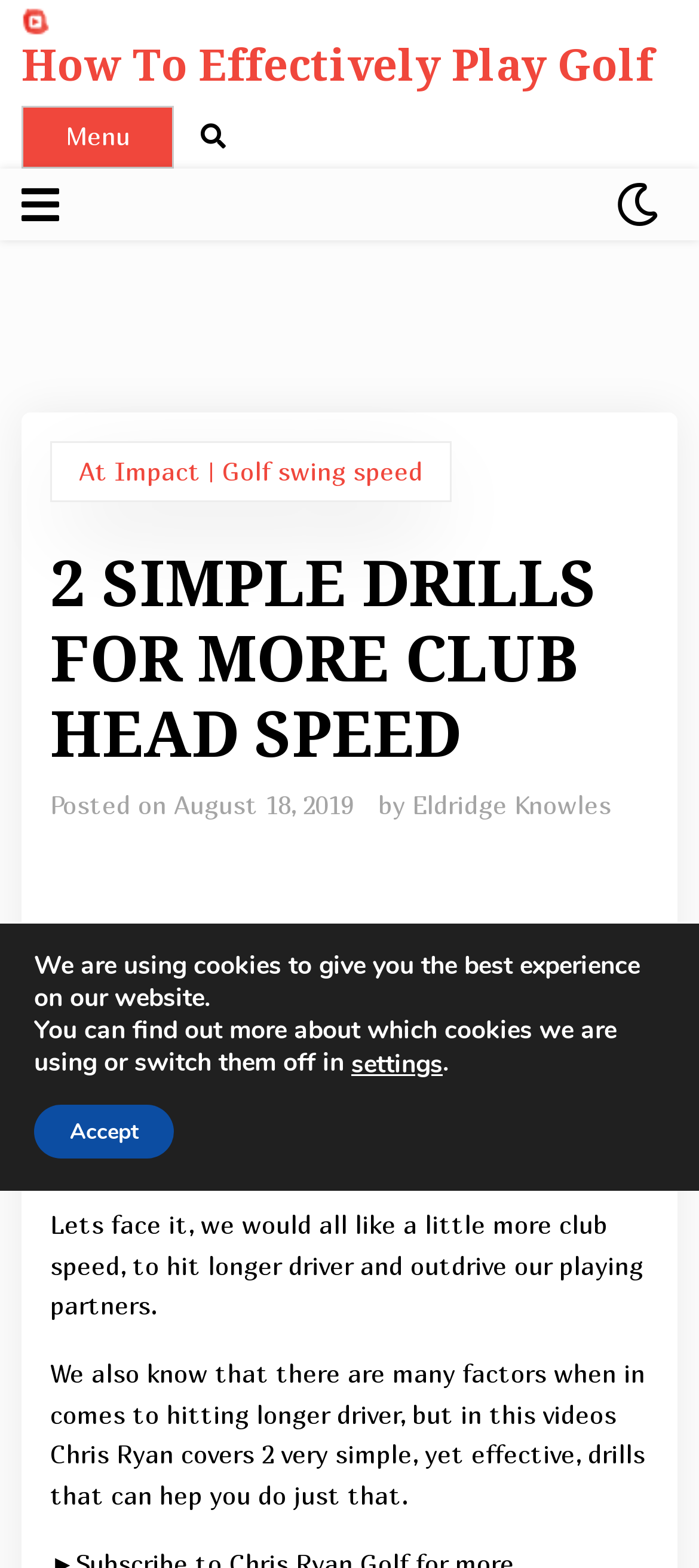How many drills are covered in the article?
Refer to the image and offer an in-depth and detailed answer to the question.

The number of drills covered in the article can be found by looking at the heading '2 SIMPLE DRILLS FOR MORE CLUB HEAD SPEED', which explicitly states that the article covers 2 drills.